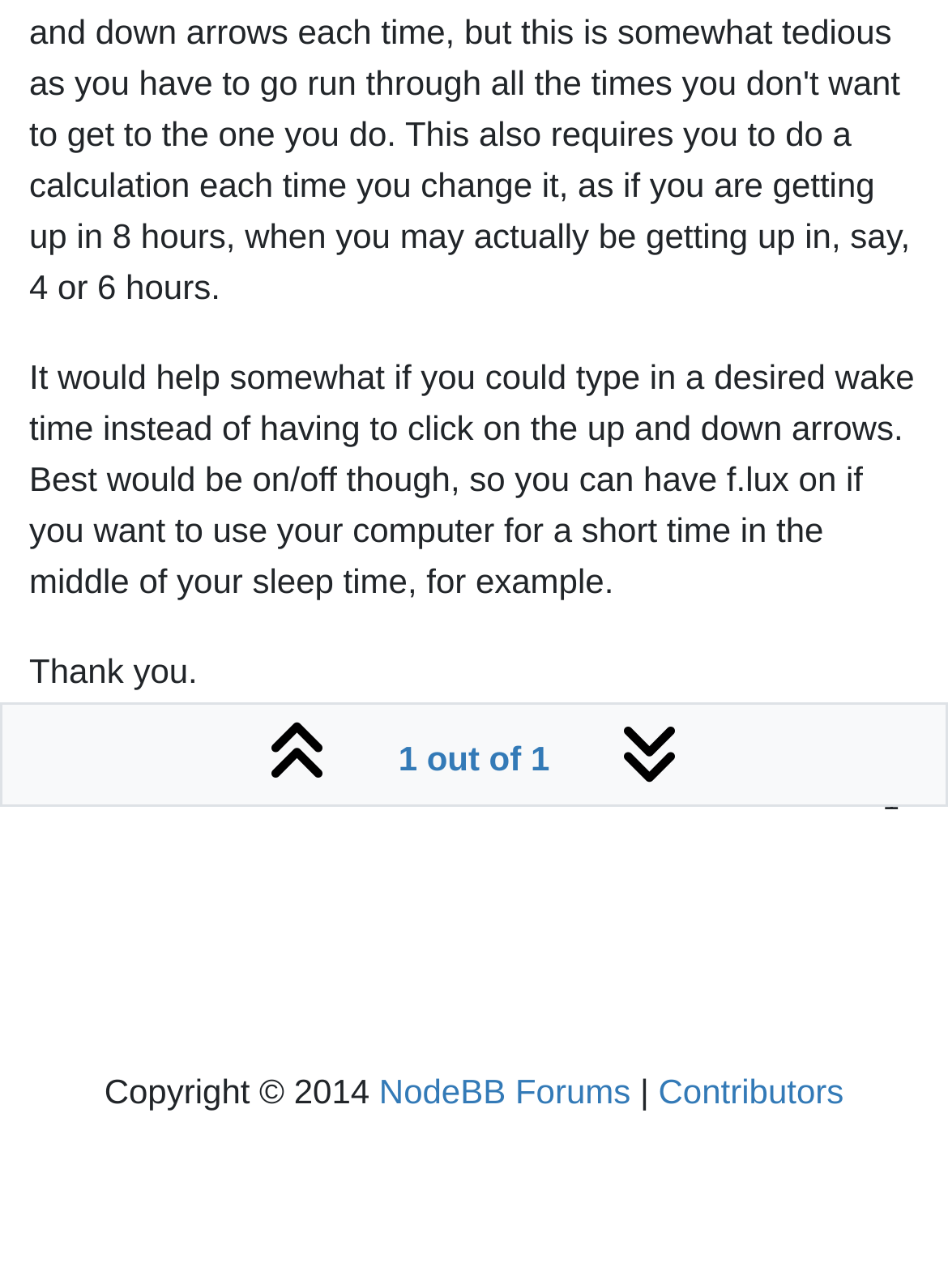Please find the bounding box for the UI element described by: "Contributors".

[0.694, 0.832, 0.89, 0.862]